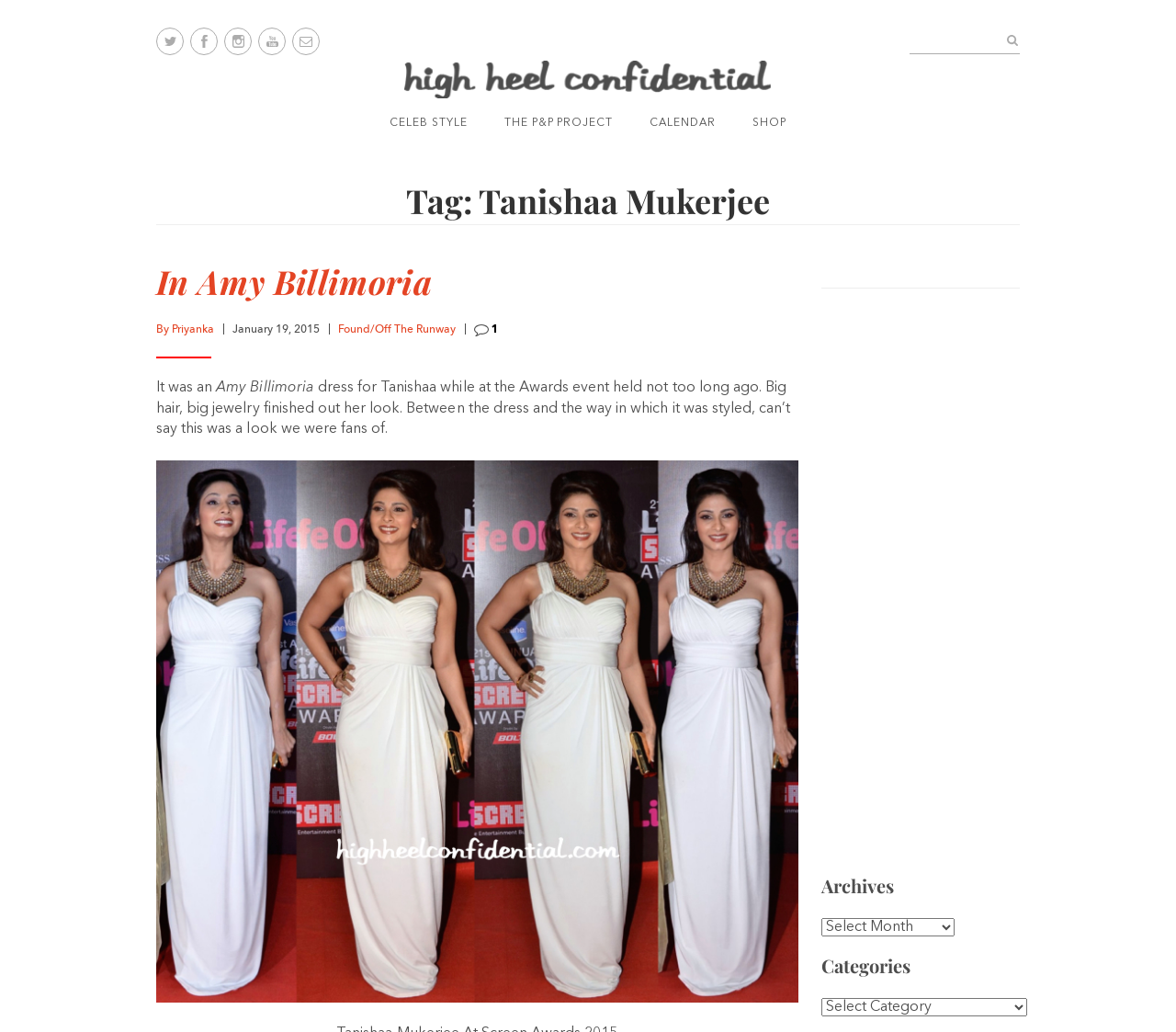Determine the bounding box coordinates for the UI element matching this description: "name="s"".

[0.773, 0.034, 0.867, 0.053]